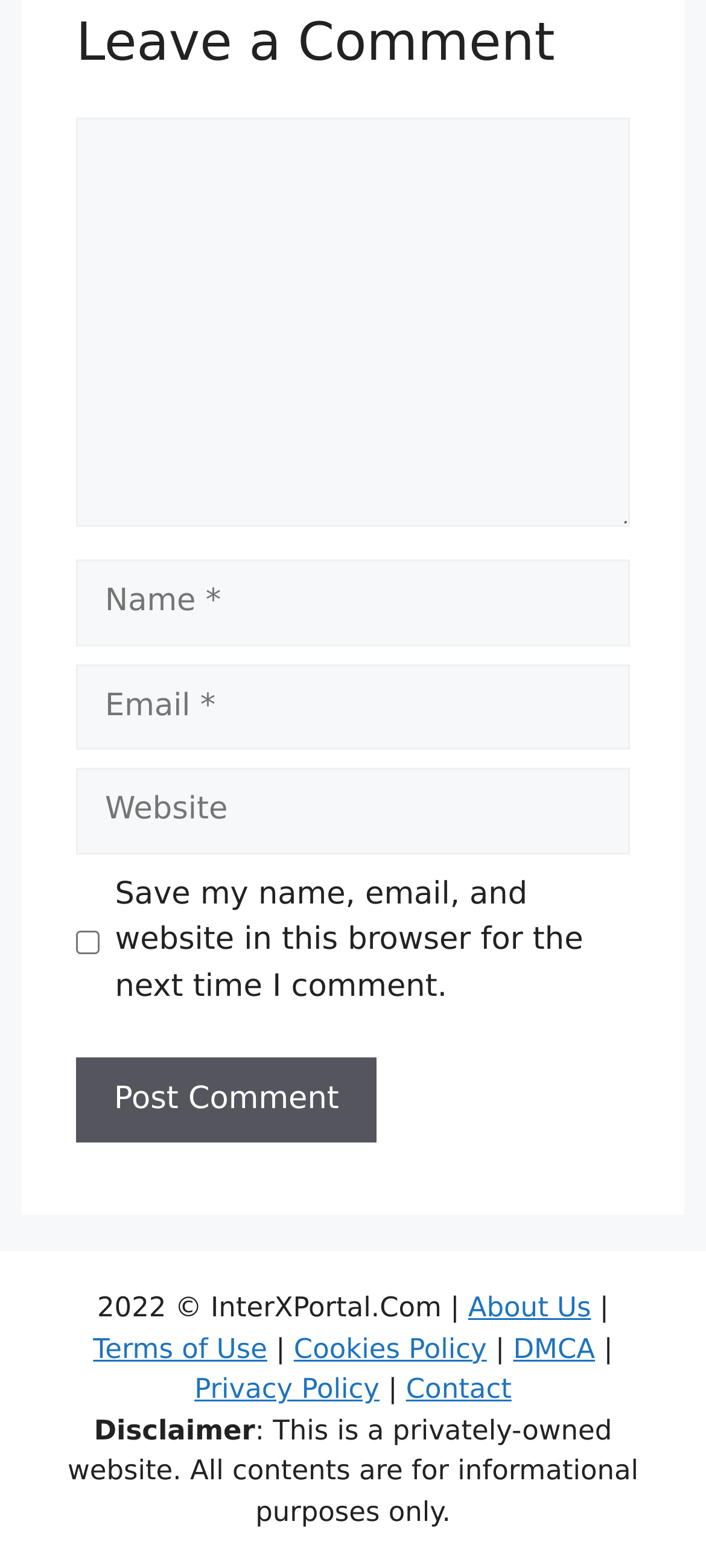What is the checkbox below the 'Website' text box for?
Could you answer the question in a detailed manner, providing as much information as possible?

The checkbox is located below the 'Website' text box and is labeled 'Save my name, email, and website in this browser for the next time I comment.' This suggests that the purpose of this checkbox is to allow users to save their comment information for future use.